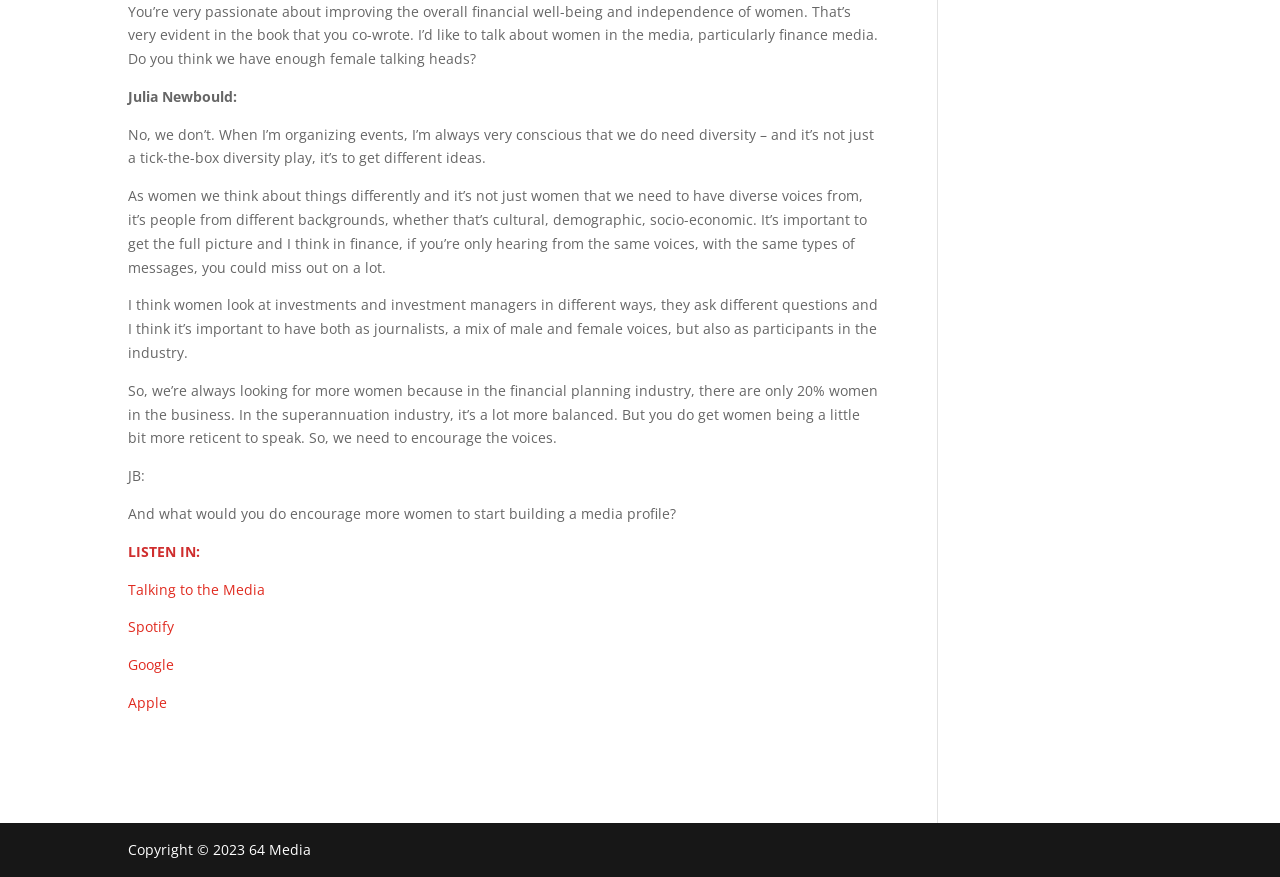Respond with a single word or short phrase to the following question: 
What is the purpose of having diverse voices in finance?

To get the full picture